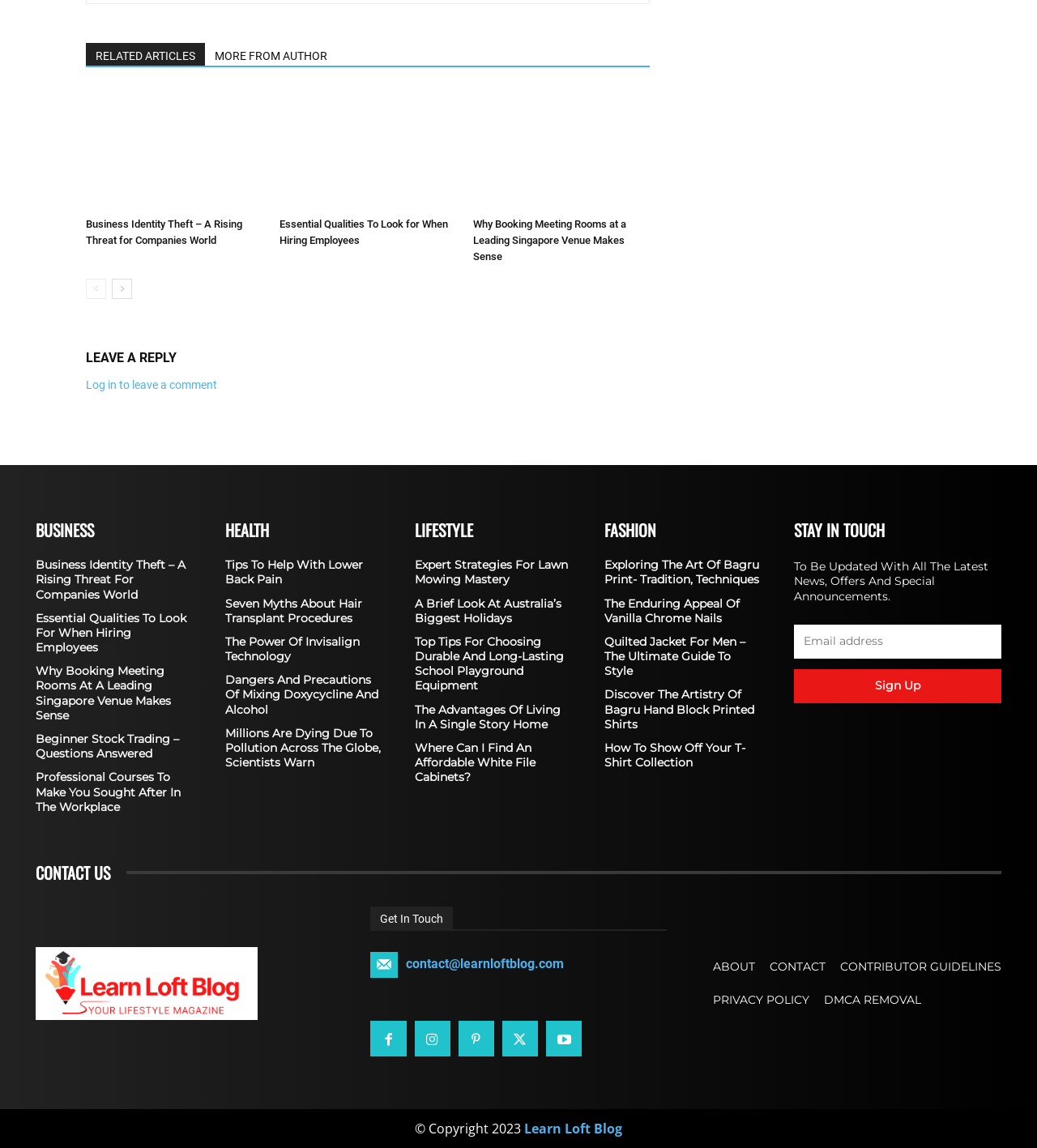How many social media links are available in the 'Get In Touch' section?
Please answer the question as detailed as possible based on the image.

In the 'Get In Touch' section, there are five social media links represented by icons, which are '', '', '', '', and ''.